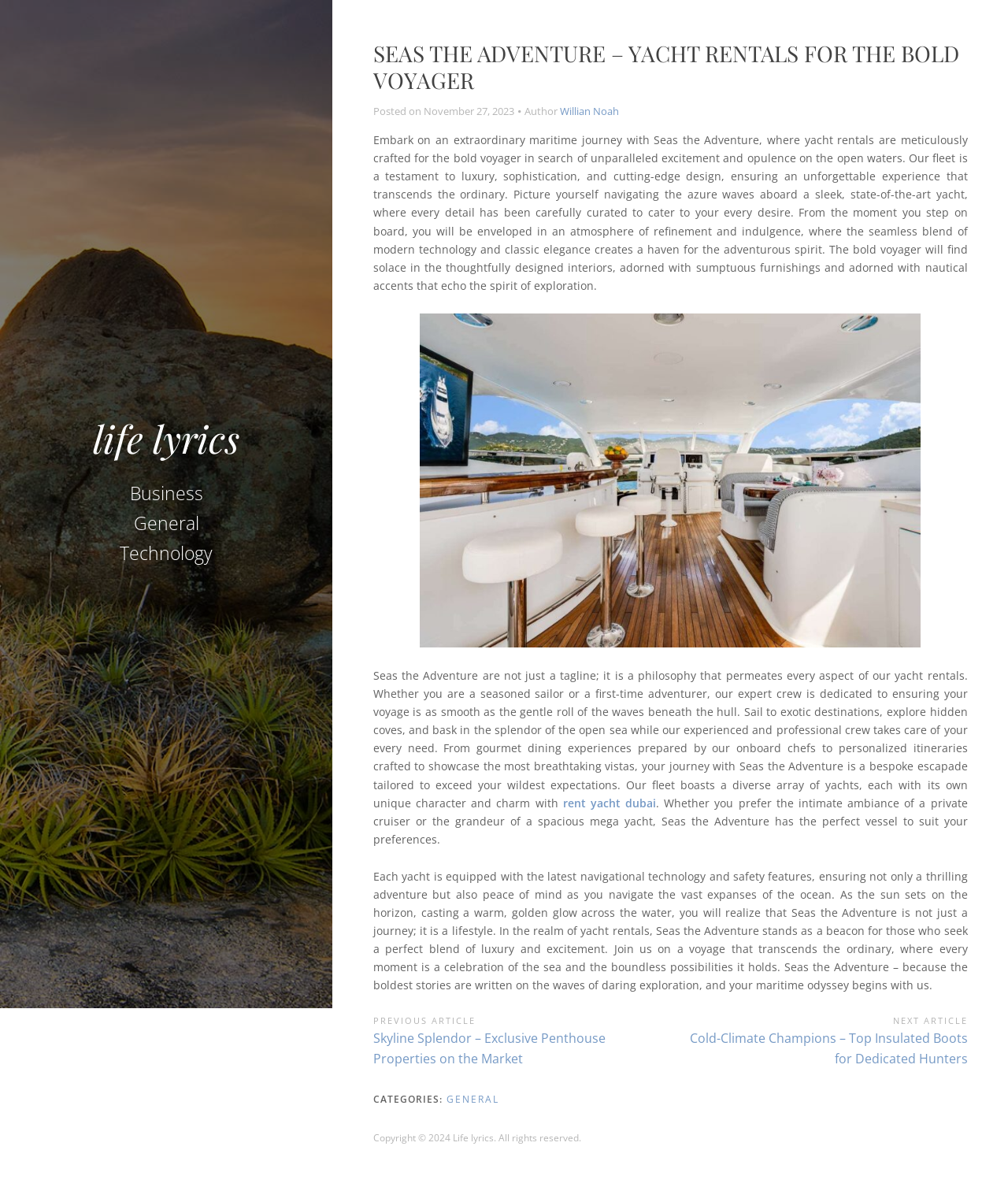Create a detailed summary of all the visual and textual information on the webpage.

The webpage is about Seas the Adventure, a yacht rental company that offers luxurious and exciting maritime journeys. At the top left of the page, there is a layout table with several links, including "life lyrics", "Business", "General", and "Technology". 

Below the layout table, there is a main section that takes up most of the page. It contains an article with a heading that reads "SEAS THE ADVENTURE – YACHT RENTALS FOR THE BOLD VOYAGER". The article has a posted date of November 27, 2023, and is written by Willian Noah. 

The article's main content is a descriptive text that invites readers to embark on an extraordinary maritime journey with Seas the Adventure. The text highlights the luxury, sophistication, and cutting-edge design of their yacht fleet, promising an unforgettable experience. 

Below the text, there is an image of a yacht charter, followed by more text that explains the company's philosophy and services. The text mentions that Seas the Adventure offers bespoke escapades tailored to exceed customers' wildest expectations, with gourmet dining experiences, personalized itineraries, and a diverse array of yachts to choose from. 

There is also a link to "rent yacht dubai" and a mention of the safety features and latest navigational technology equipped on each yacht. The article concludes by inviting readers to join Seas the Adventure on a voyage that transcends the ordinary. 

At the bottom of the page, there is a navigation section with links to previous and next articles, as well as a footer section with categories and a copyright notice.